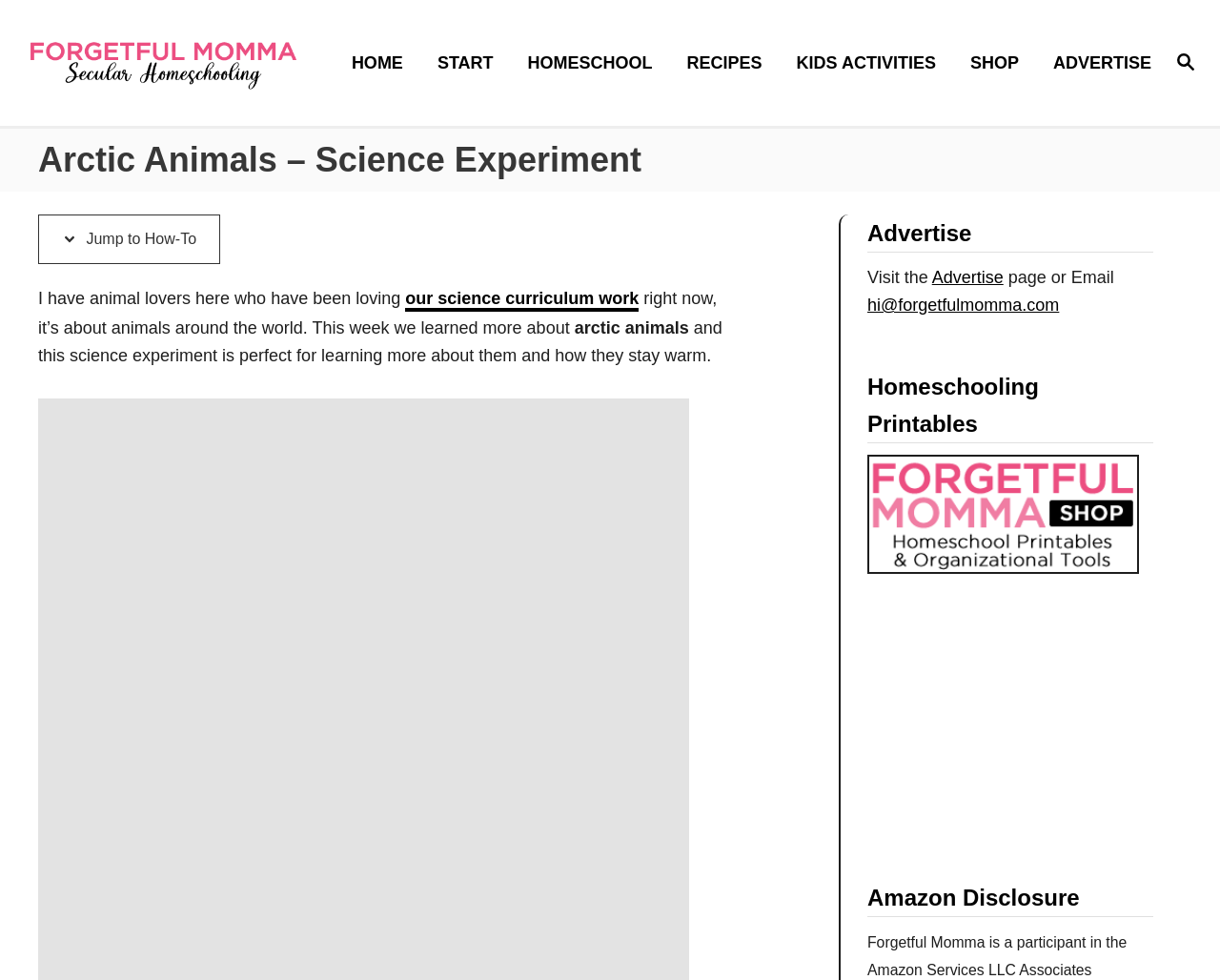Please locate the bounding box coordinates for the element that should be clicked to achieve the following instruction: "Jump to the how-to section". Ensure the coordinates are given as four float numbers between 0 and 1, i.e., [left, top, right, bottom].

[0.031, 0.219, 0.181, 0.269]